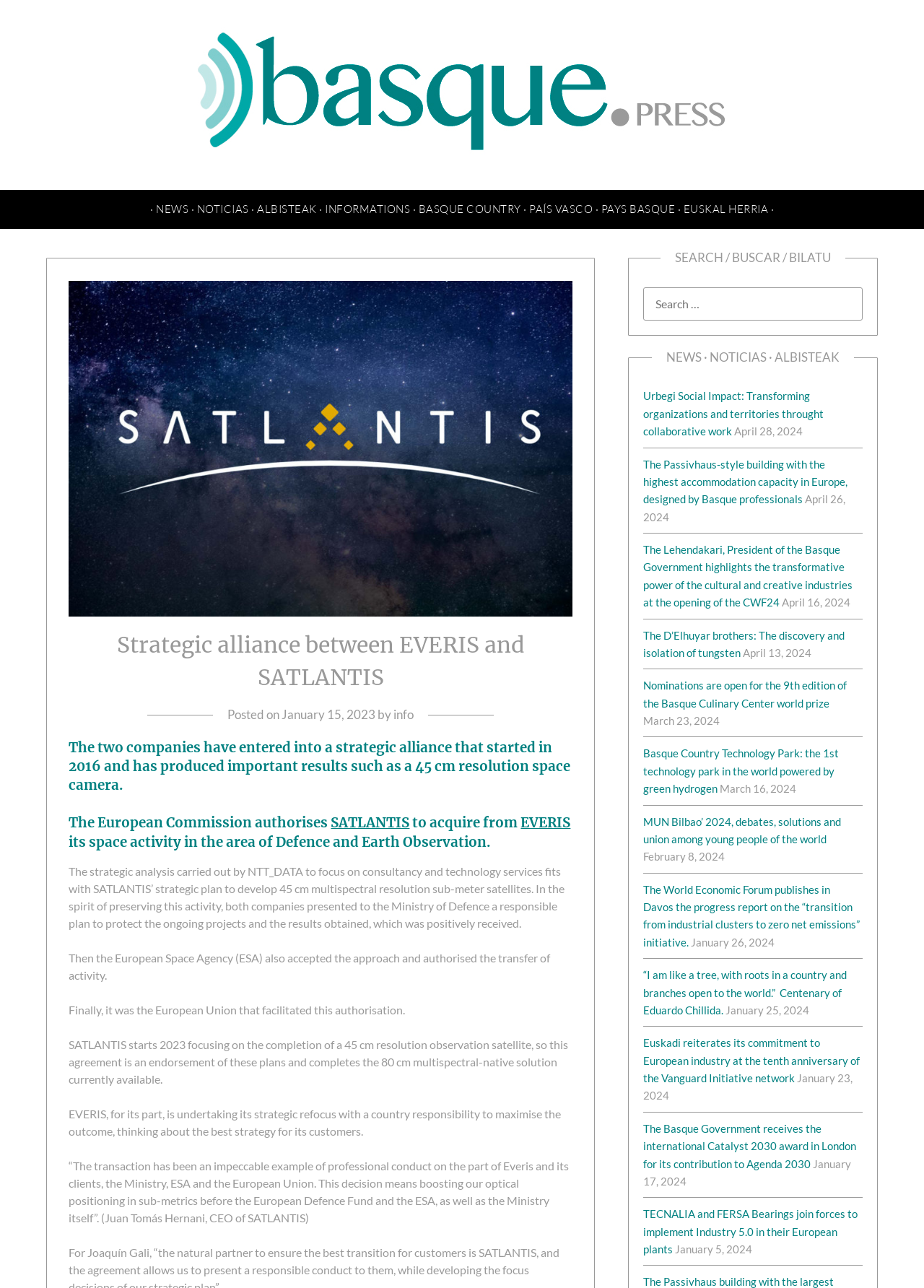Please mark the bounding box coordinates of the area that should be clicked to carry out the instruction: "View the article about the Passivhaus-style building".

[0.696, 0.355, 0.917, 0.393]